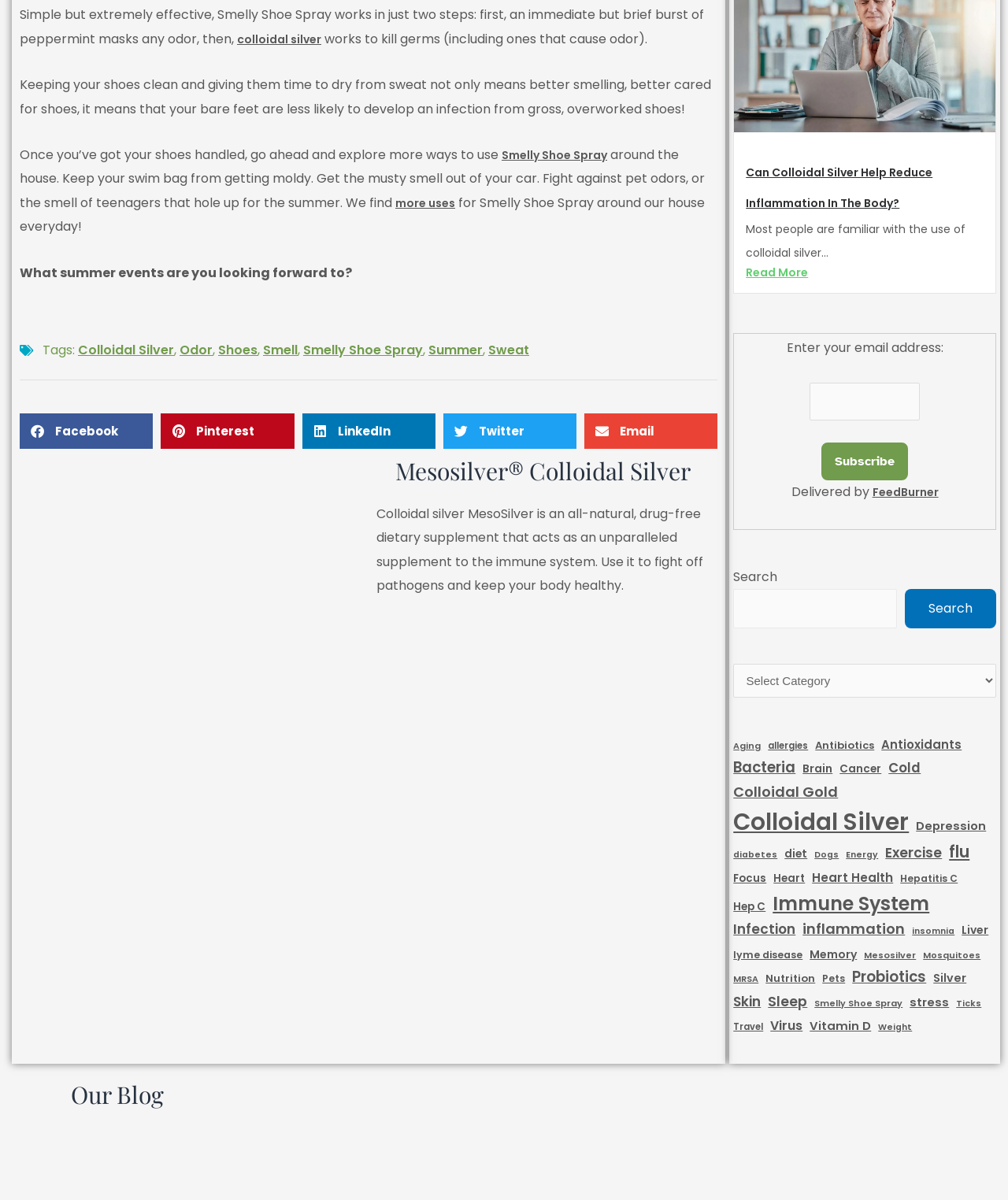Locate the bounding box coordinates of the element that needs to be clicked to carry out the instruction: "Search for something". The coordinates should be given as four float numbers ranging from 0 to 1, i.e., [left, top, right, bottom].

[0.728, 0.491, 0.89, 0.524]